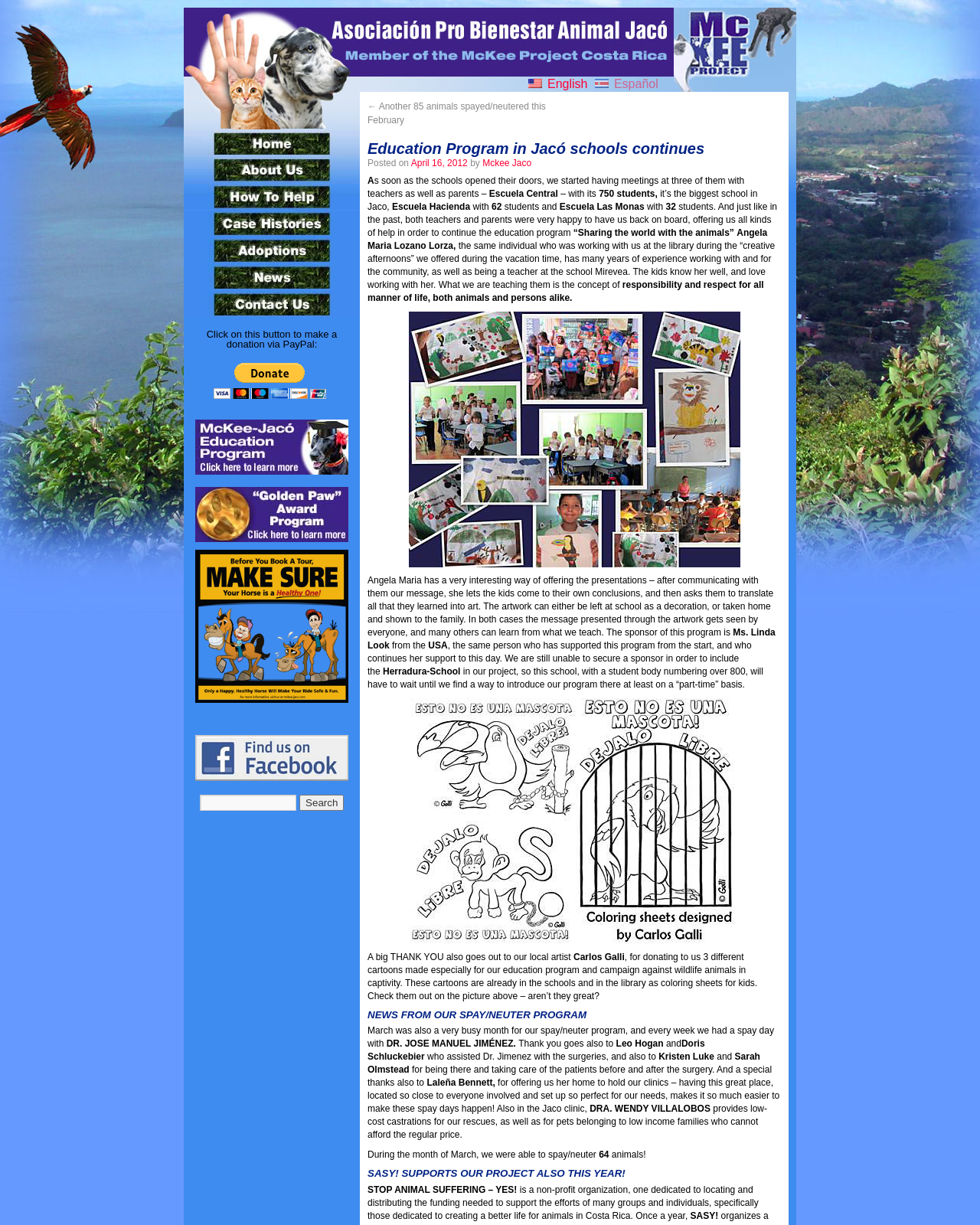Describe all the significant parts and information present on the webpage.

The webpage is about the Education Program in Jacó schools, which is a part of the Asociacion Pro Bienestar Animal Jaco. The page has a navigation menu at the top with links to "Home", "About Us", "How to Help", "Case Histories", "Adoptions", "News", and "Contact Us". Below the navigation menu, there is a section with a PayPal donation button and links to various programs, including Mc-Kee Jaco Education Program, Golden Paw button, Ethical Horse Tours, and Find us on Facebook.

The main content of the page is about the Education Program, which started having meetings with teachers and parents at three schools: Escuela Central, Escuela Hacienda, and Escuela Las Monas. The program aims to teach children about responsibility and respect for all manner of life, both animals and persons alike. The page mentions that the program is sponsored by Ms. Linda Look from the USA and that they are still looking for a sponsor to include the Herradura-School in the project.

The page also features a section about the local artist Carlos Galli, who donated three cartoons for the education program and campaign against wildlife animals in captivity. These cartoons are used as coloring sheets for kids in the schools and library.

Additionally, the page has a section about the spay/neuter program, which was busy in March with weekly spay days. The program thanks various individuals, including Dr. Jose Manuel Jimenez, Leo Hogan, Doris Schluckebier, Kristen Luke, Sarah Olmstead, and Laleña Bennett, for their assistance and support. The page also mentions that Dra. Wendy Villalobos provides low-cost castrations for rescues and pets belonging to low-income families. In March, the program was able to spay/neuter 64 animals.